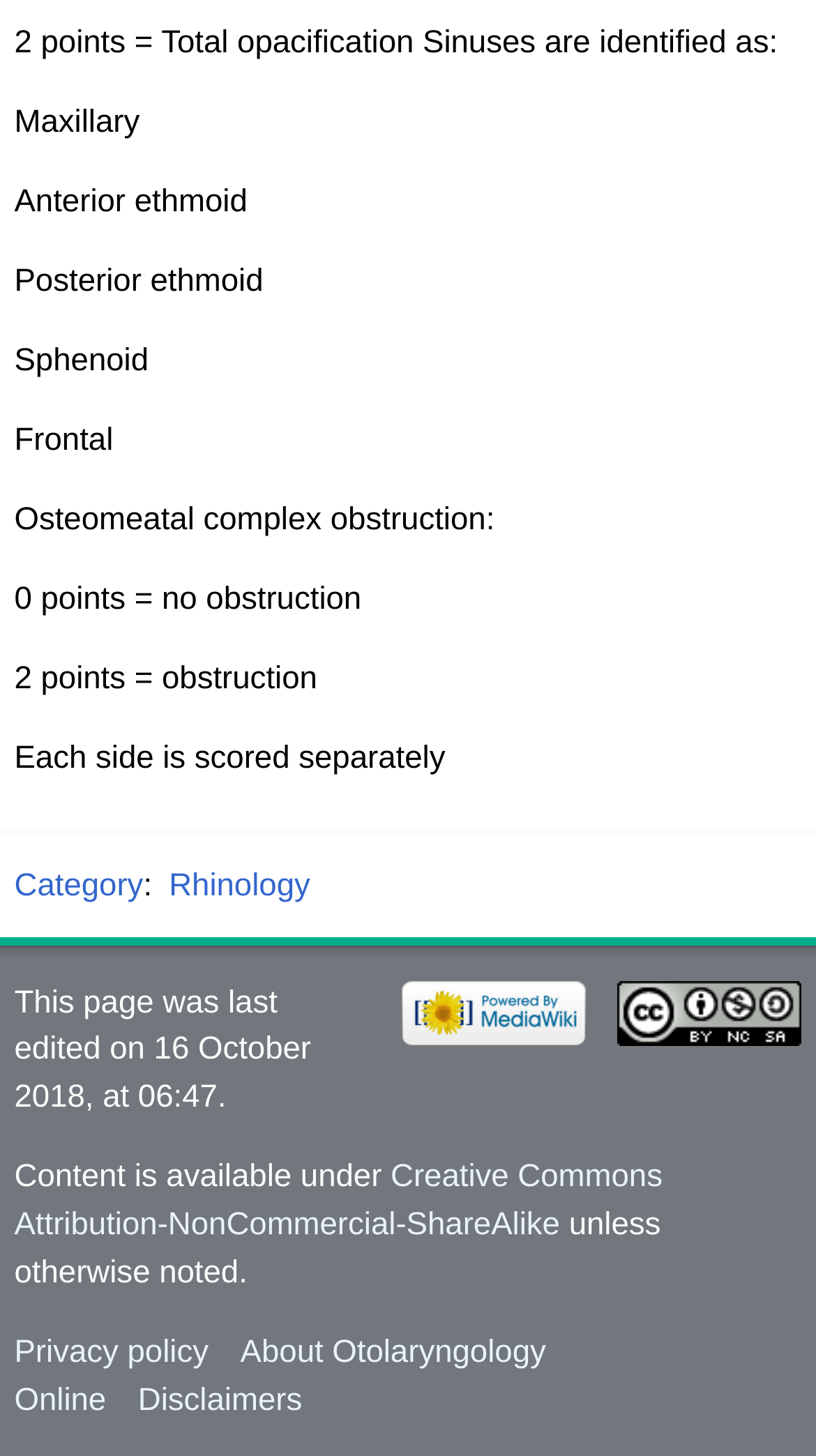What is the obstruction scoring system for osteomeatal complex?
Look at the webpage screenshot and answer the question with a detailed explanation.

The webpage mentions the scoring system for osteomeatal complex obstruction, where 0 points are assigned for no obstruction and 2 points are assigned for obstruction.